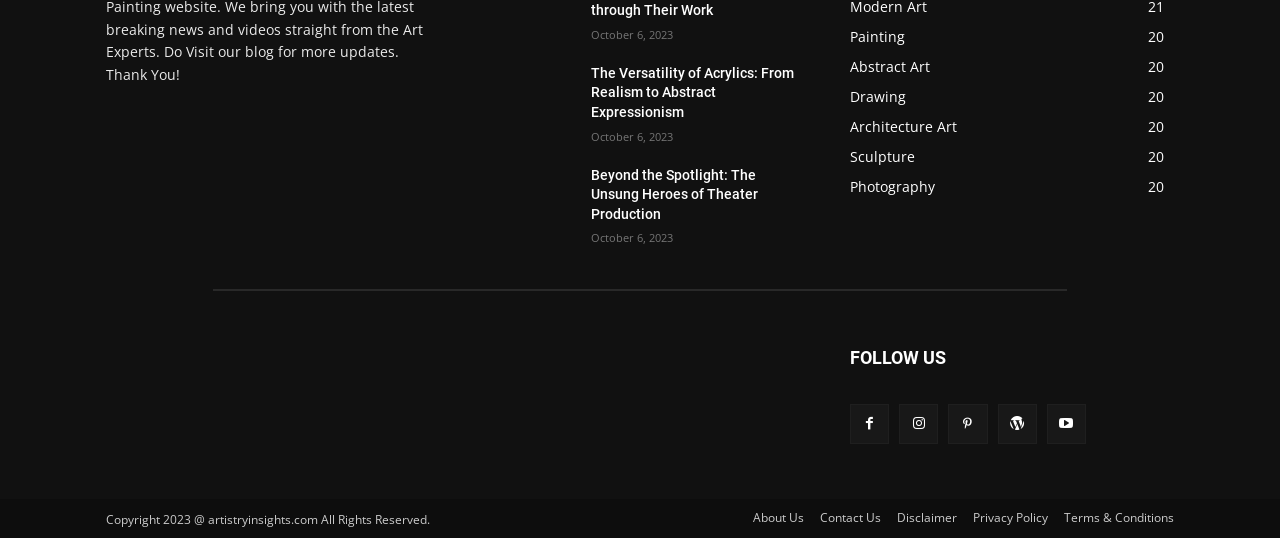How many art categories are listed?
By examining the image, provide a one-word or phrase answer.

6